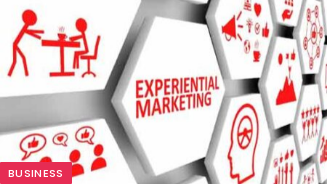Answer the following query with a single word or phrase:
What is the purpose of the image?

To highlight importance of experiential marketing